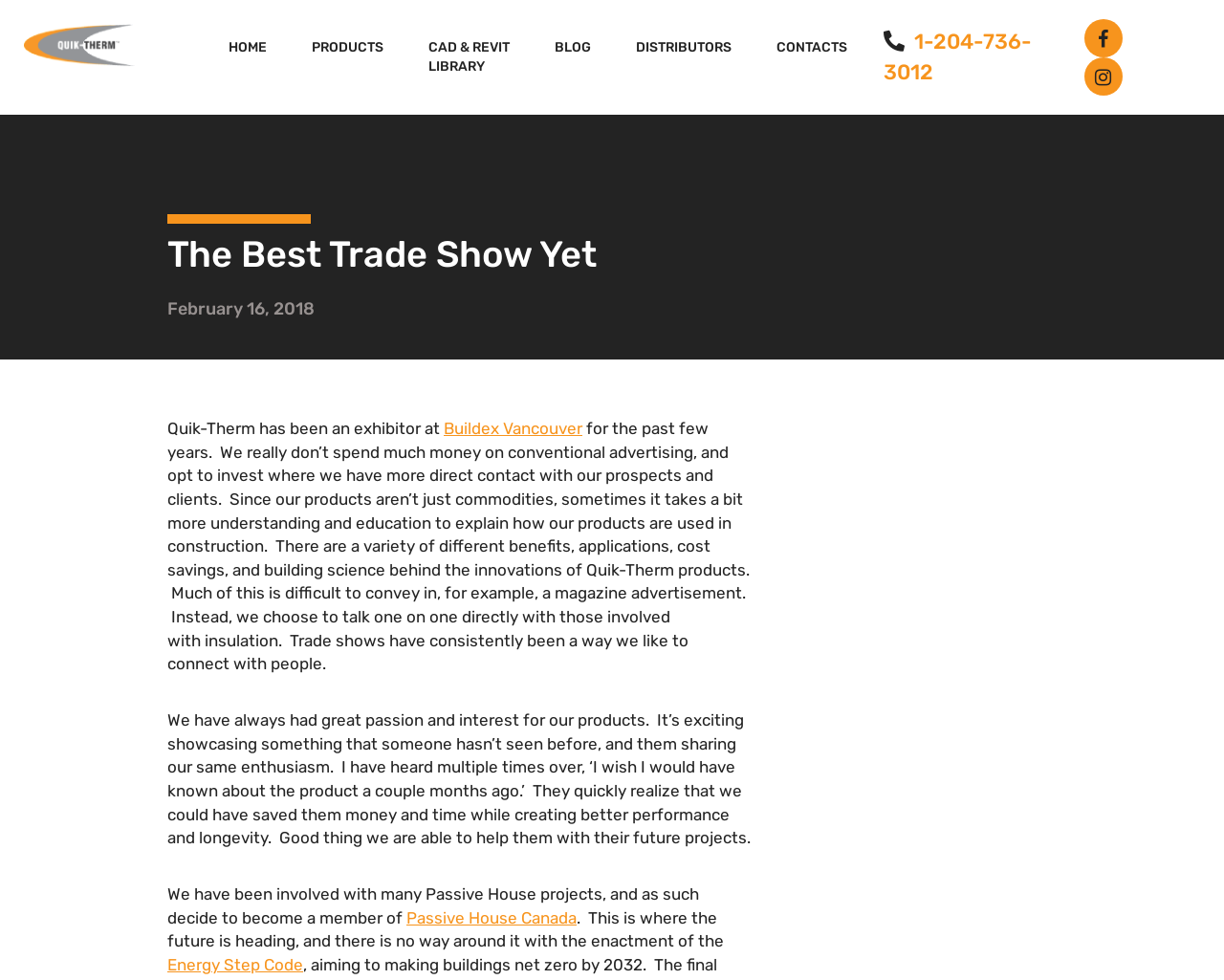How many links are there in the navigation menu?
Use the screenshot to answer the question with a single word or phrase.

6